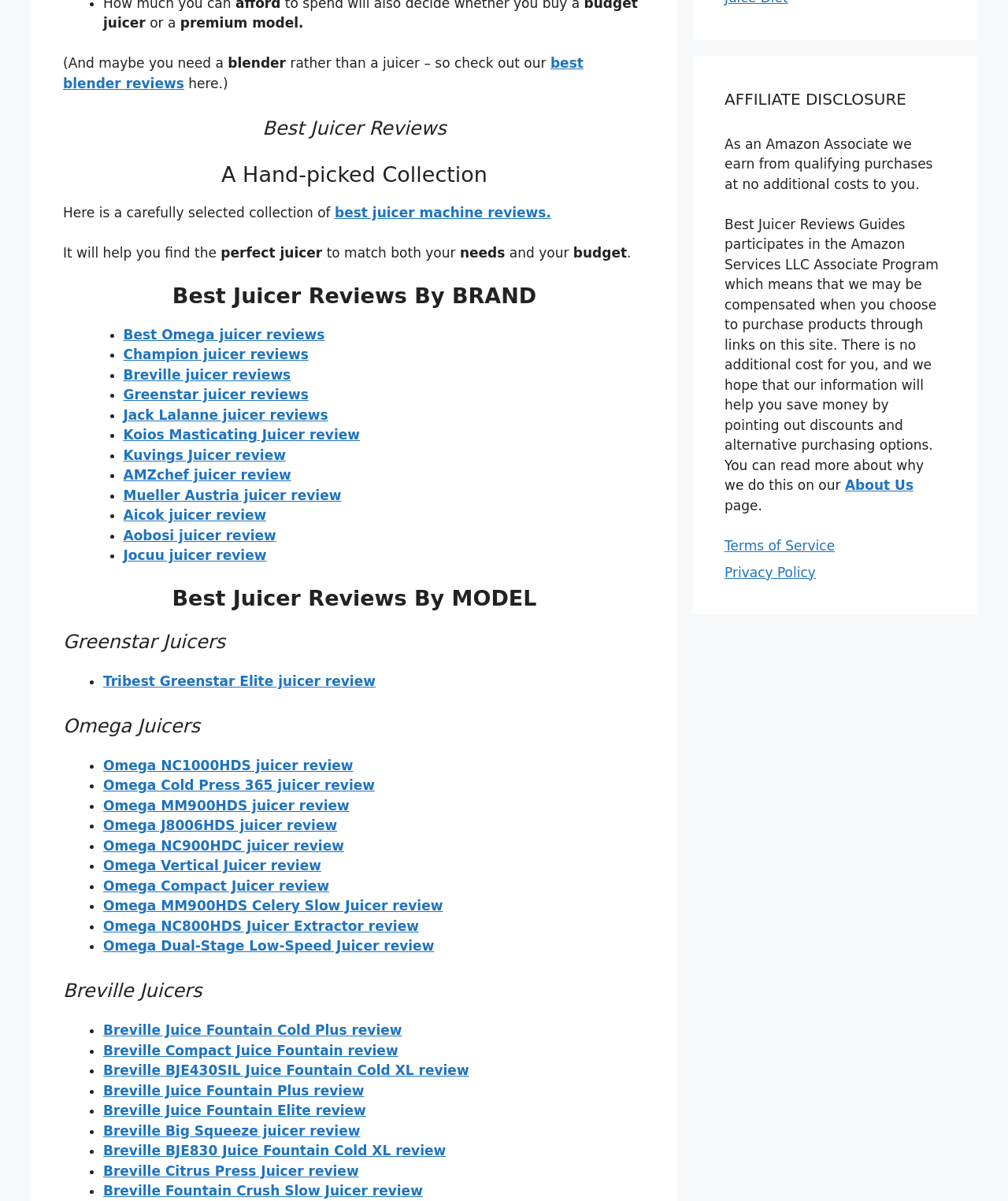Can you look at the image and give a comprehensive answer to the question:
What is the topic of the webpage?

Based on the headings and content of the webpage, it appears to be a collection of reviews and information about different juicer models and brands.